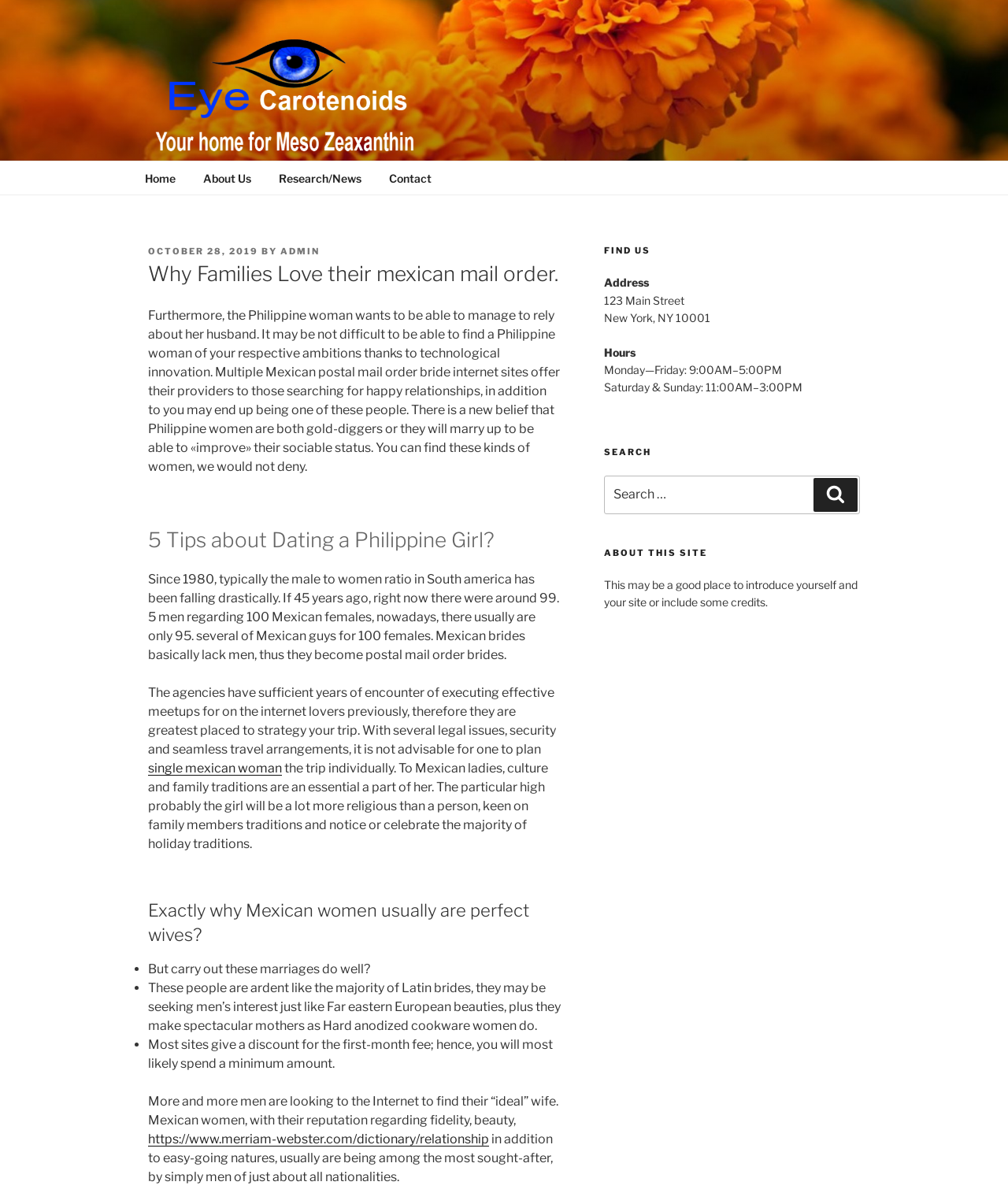Find the bounding box coordinates of the element's region that should be clicked in order to follow the given instruction: "Click on 'Home'". The coordinates should consist of four float numbers between 0 and 1, i.e., [left, top, right, bottom].

[0.131, 0.141, 0.187, 0.155]